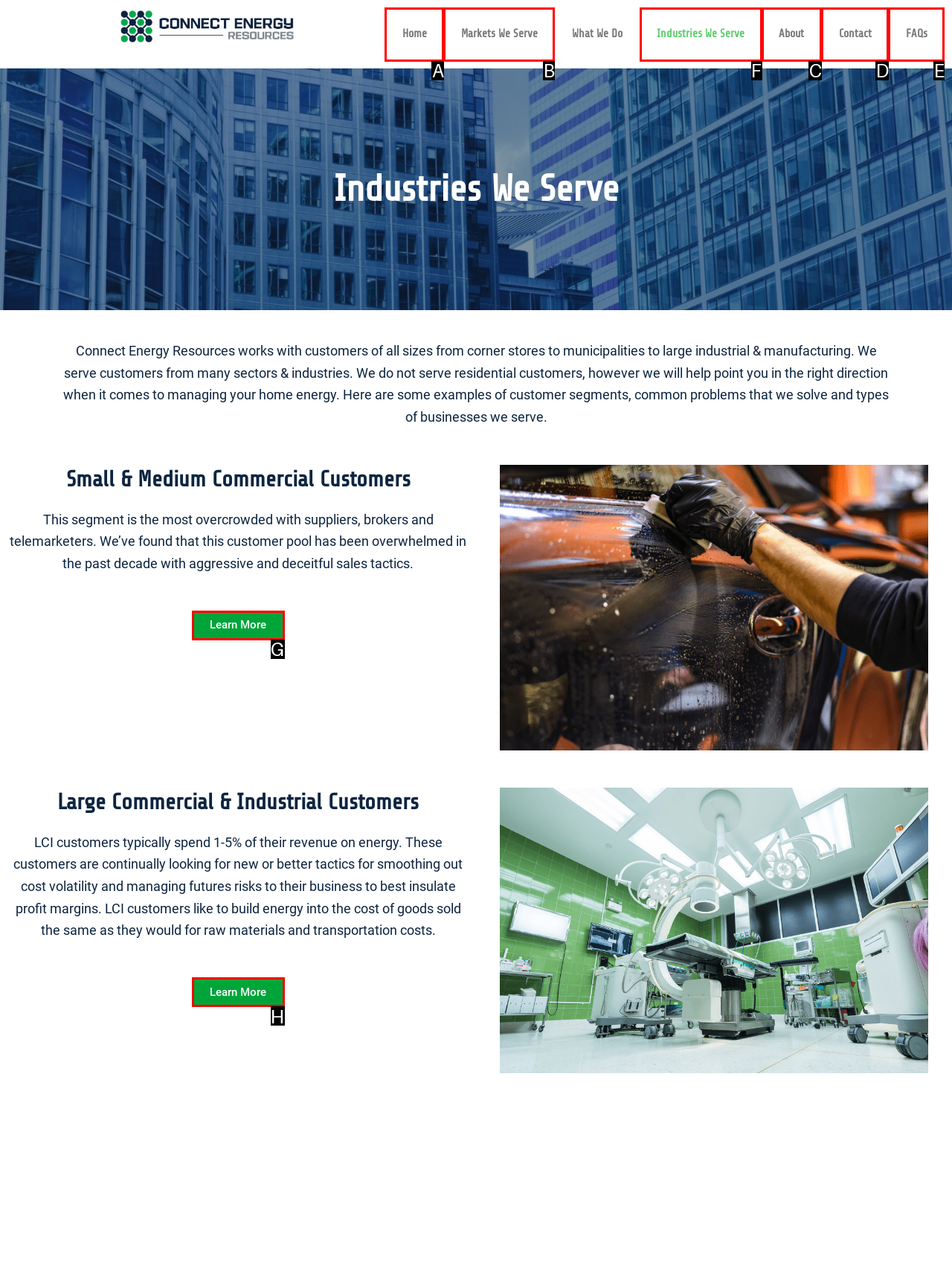Indicate which HTML element you need to click to complete the task: go to industries we serve page. Provide the letter of the selected option directly.

F